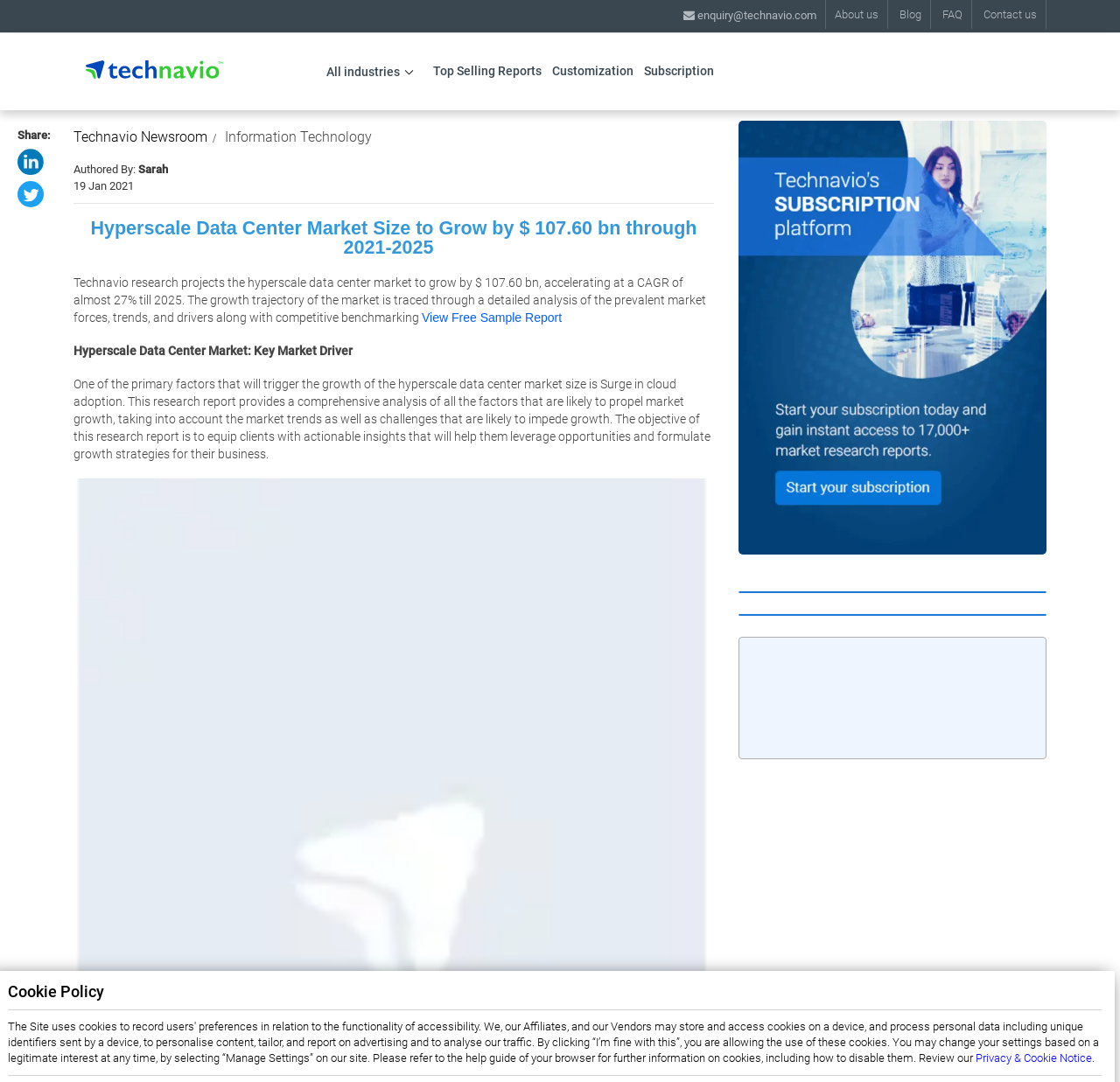What is the link to view the free sample report?
Refer to the screenshot and deliver a thorough answer to the question presented.

The answer can be found in the link element that says 'View Free Sample Report'. This link provides access to the free sample report.